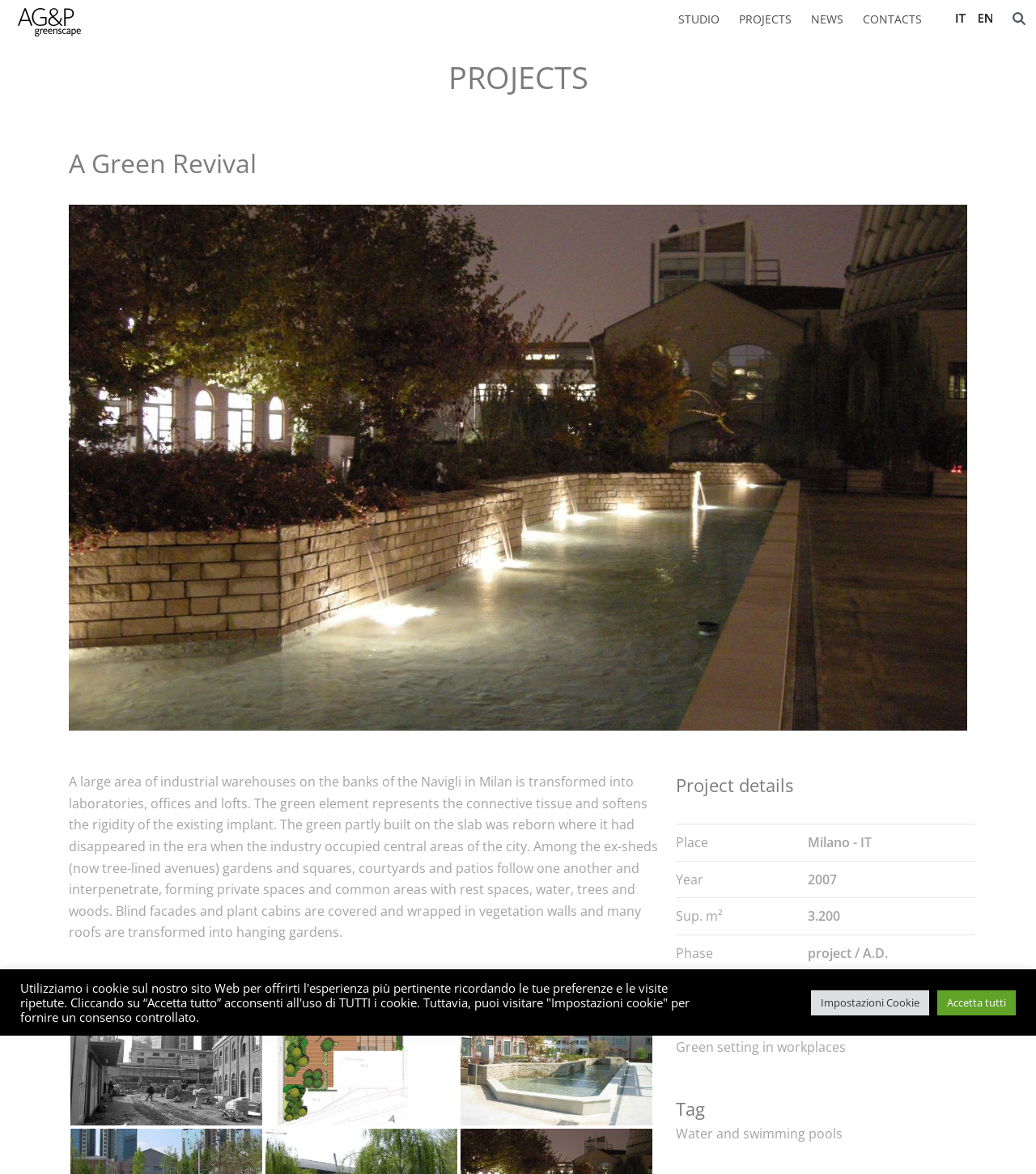Find the bounding box coordinates for the area you need to click to carry out the instruction: "Go to STUDIO". The coordinates should be four float numbers between 0 and 1, indicated as [left, top, right, bottom].

[0.655, 0.01, 0.695, 0.023]